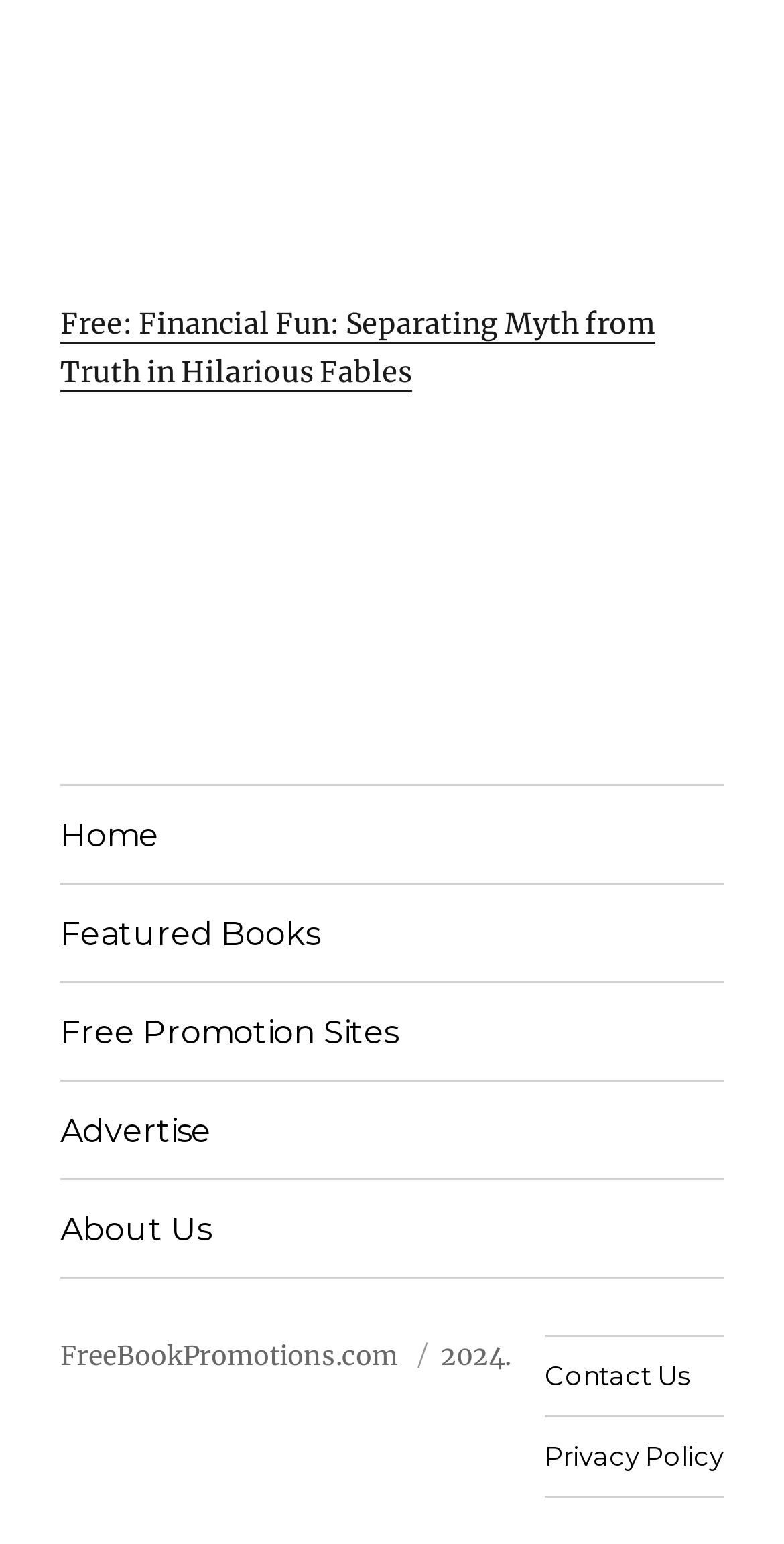Calculate the bounding box coordinates of the UI element given the description: "Terms and Conditions".

None